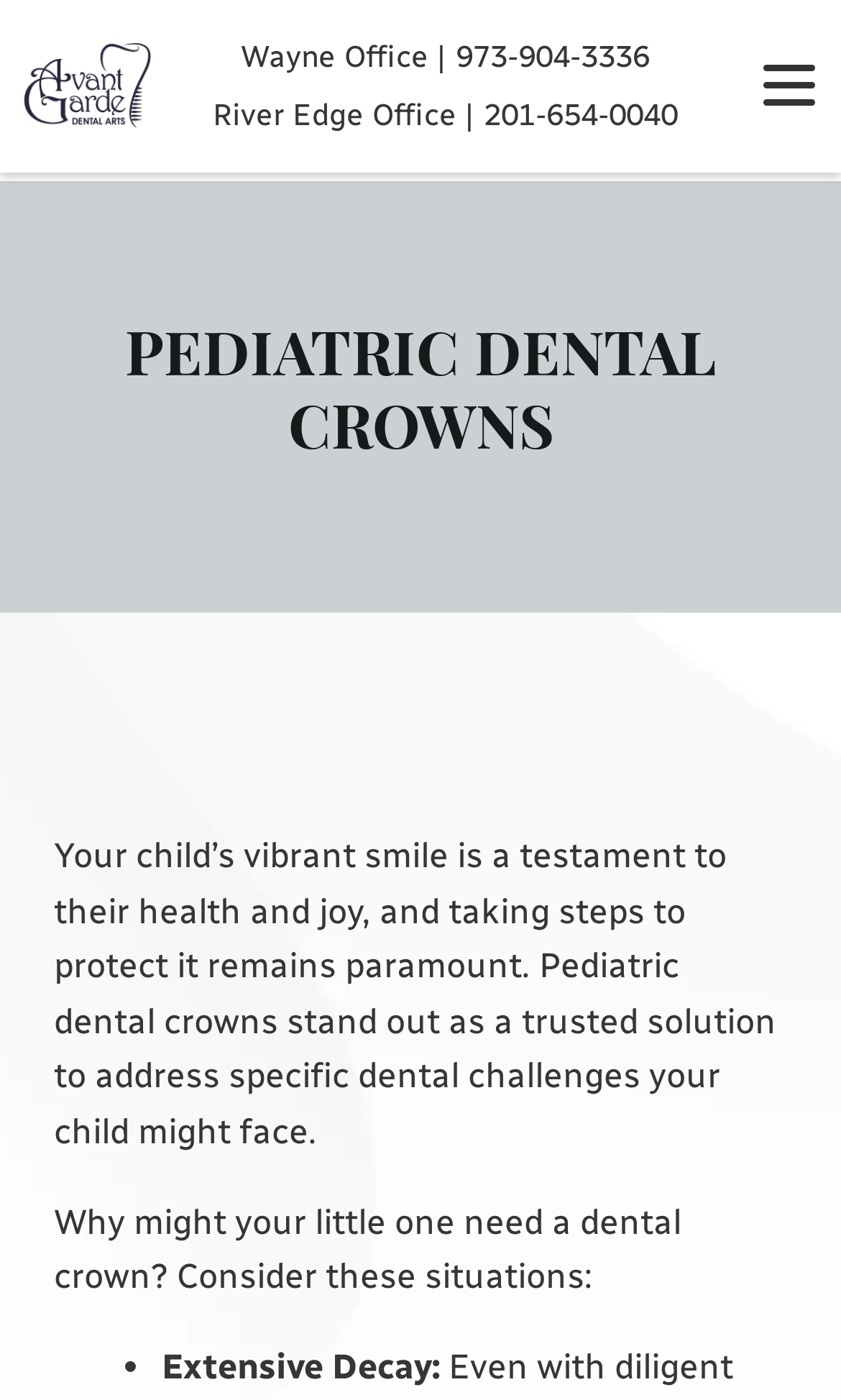Find the bounding box coordinates for the area that must be clicked to perform this action: "Leave a review".

[0.041, 0.89, 0.275, 0.986]